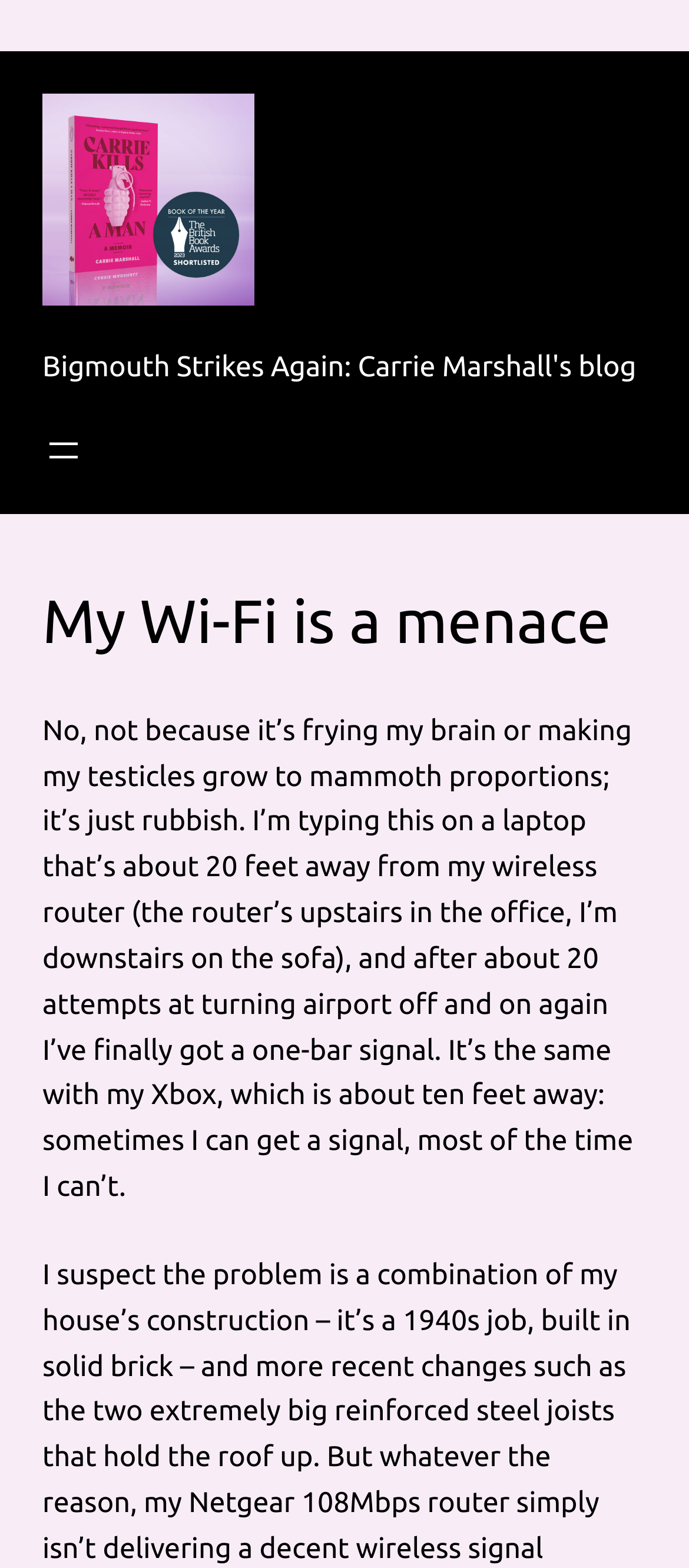How far is the laptop from the wireless router?
Look at the image and provide a short answer using one word or a phrase.

20 feet